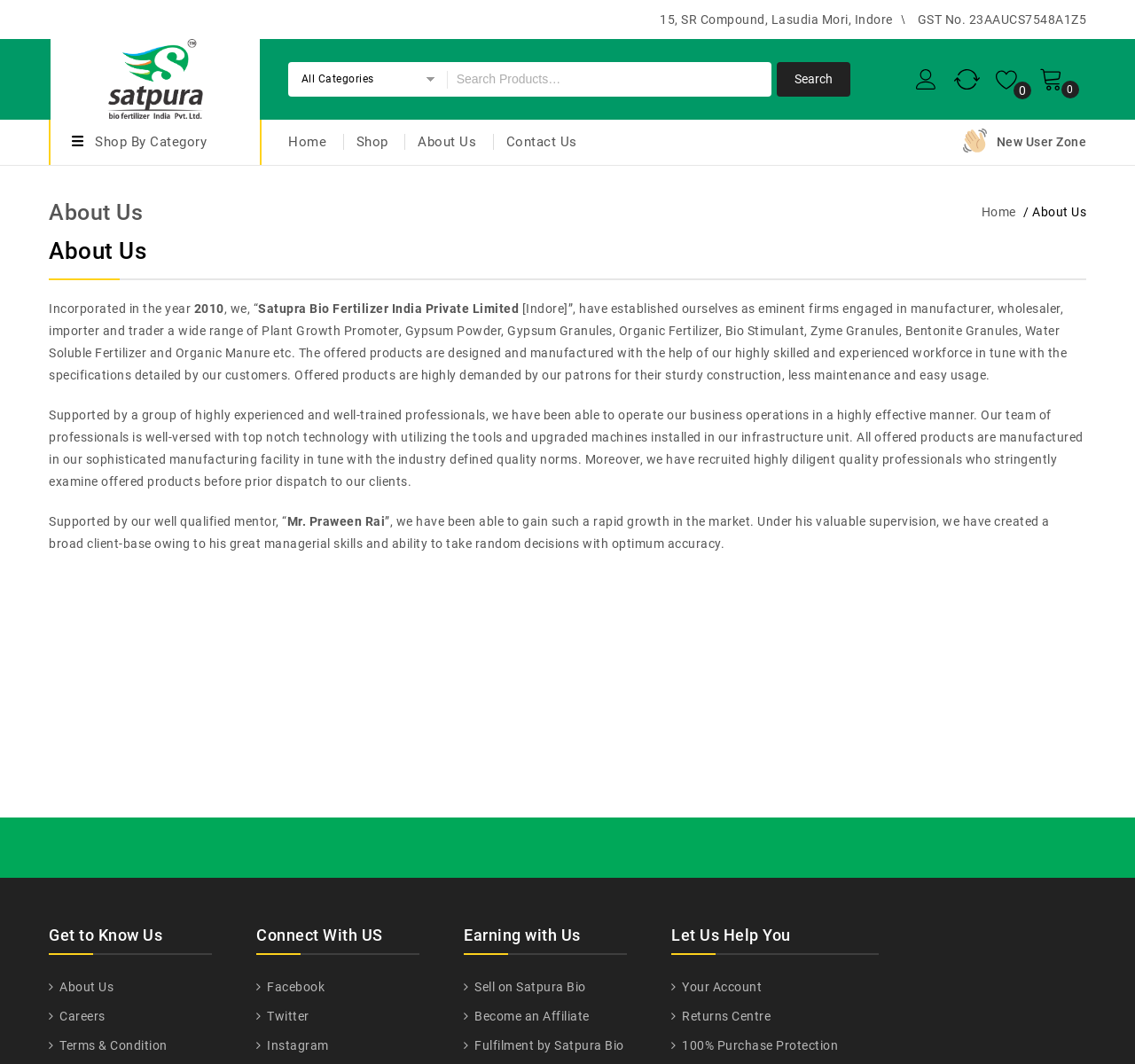Please identify the bounding box coordinates of the element I should click to complete this instruction: 'Go to Home page'. The coordinates should be given as four float numbers between 0 and 1, like this: [left, top, right, bottom].

[0.23, 0.112, 0.299, 0.155]